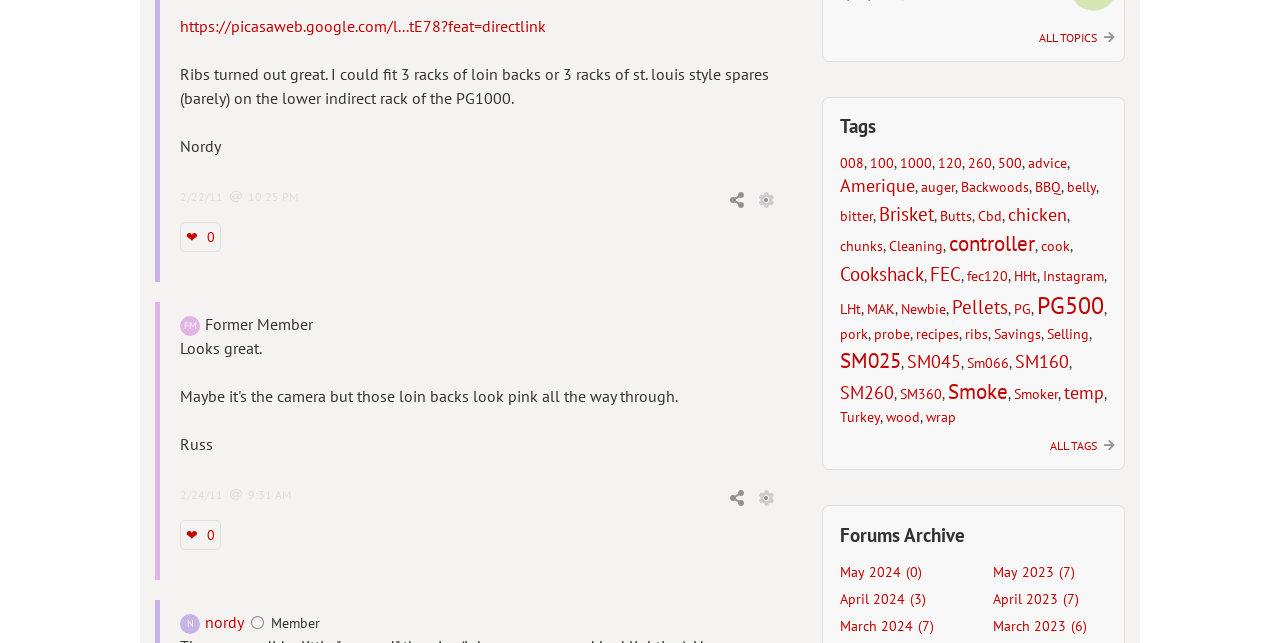Give the bounding box coordinates for this UI element: "❤️ 0". The coordinates should be four float numbers between 0 and 1, arranged as [left, top, right, bottom].

[0.141, 0.809, 0.173, 0.856]